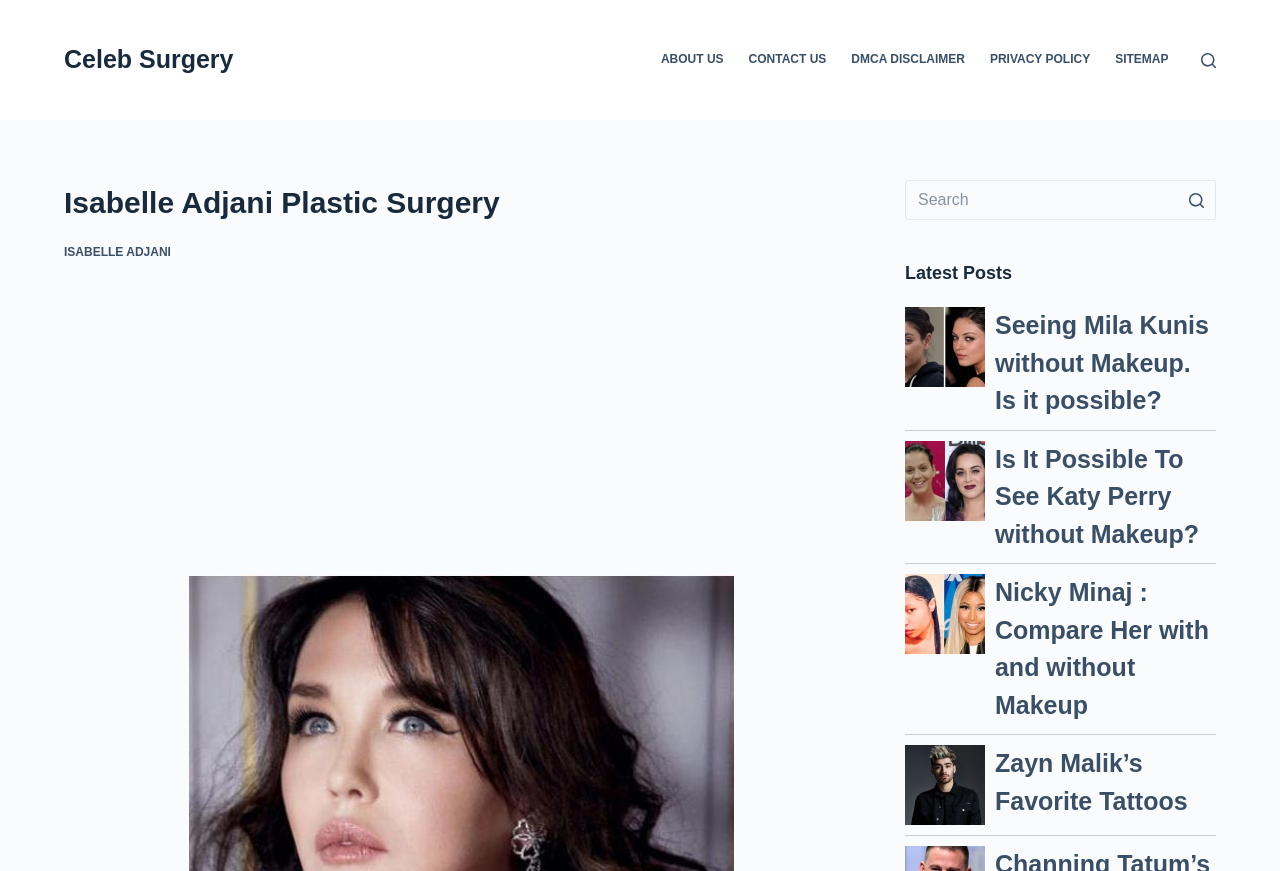Locate the bounding box coordinates of the clickable part needed for the task: "Search for something".

[0.707, 0.207, 0.95, 0.253]